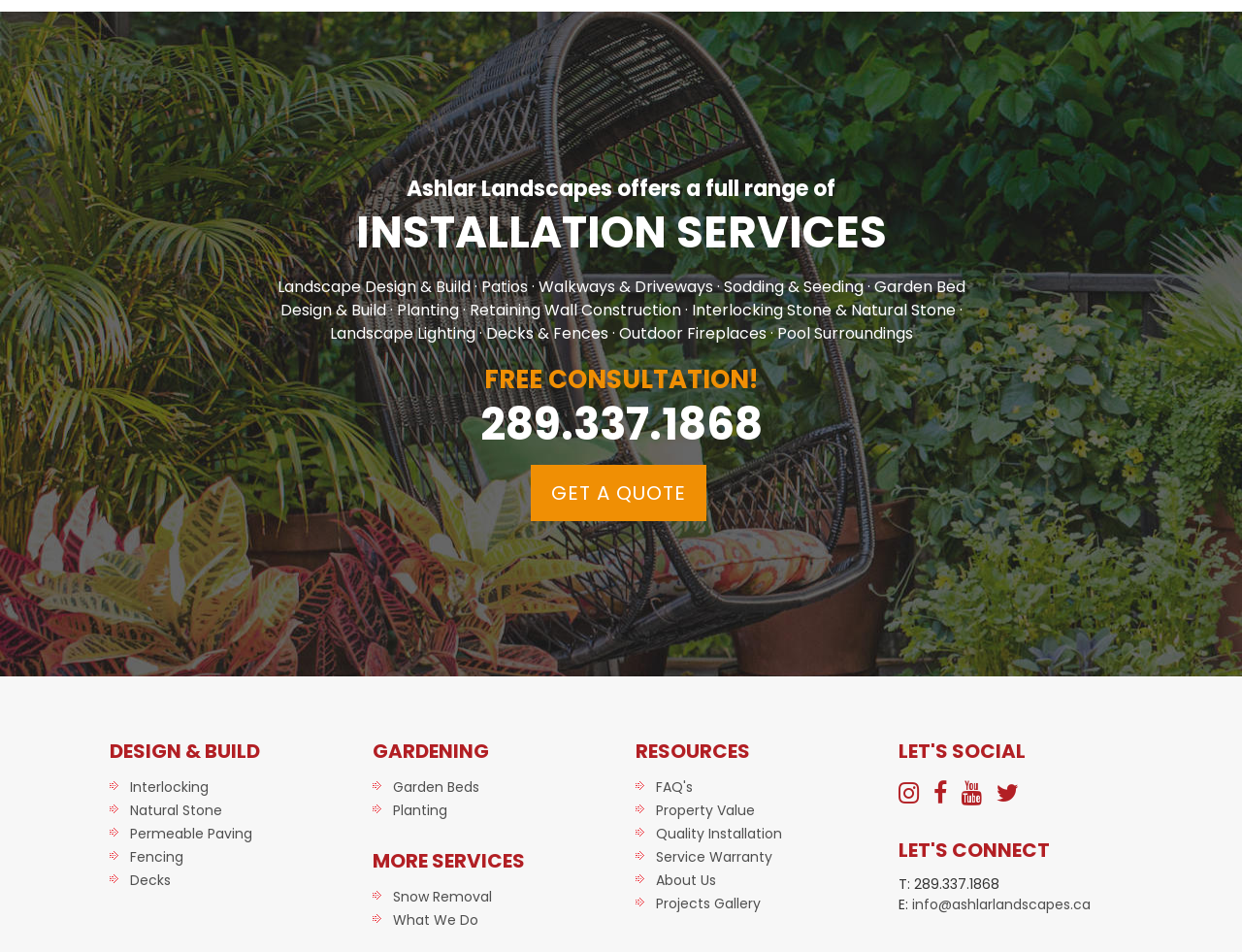Determine the bounding box coordinates of the element that should be clicked to execute the following command: "View design and build services".

[0.088, 0.774, 0.277, 0.804]